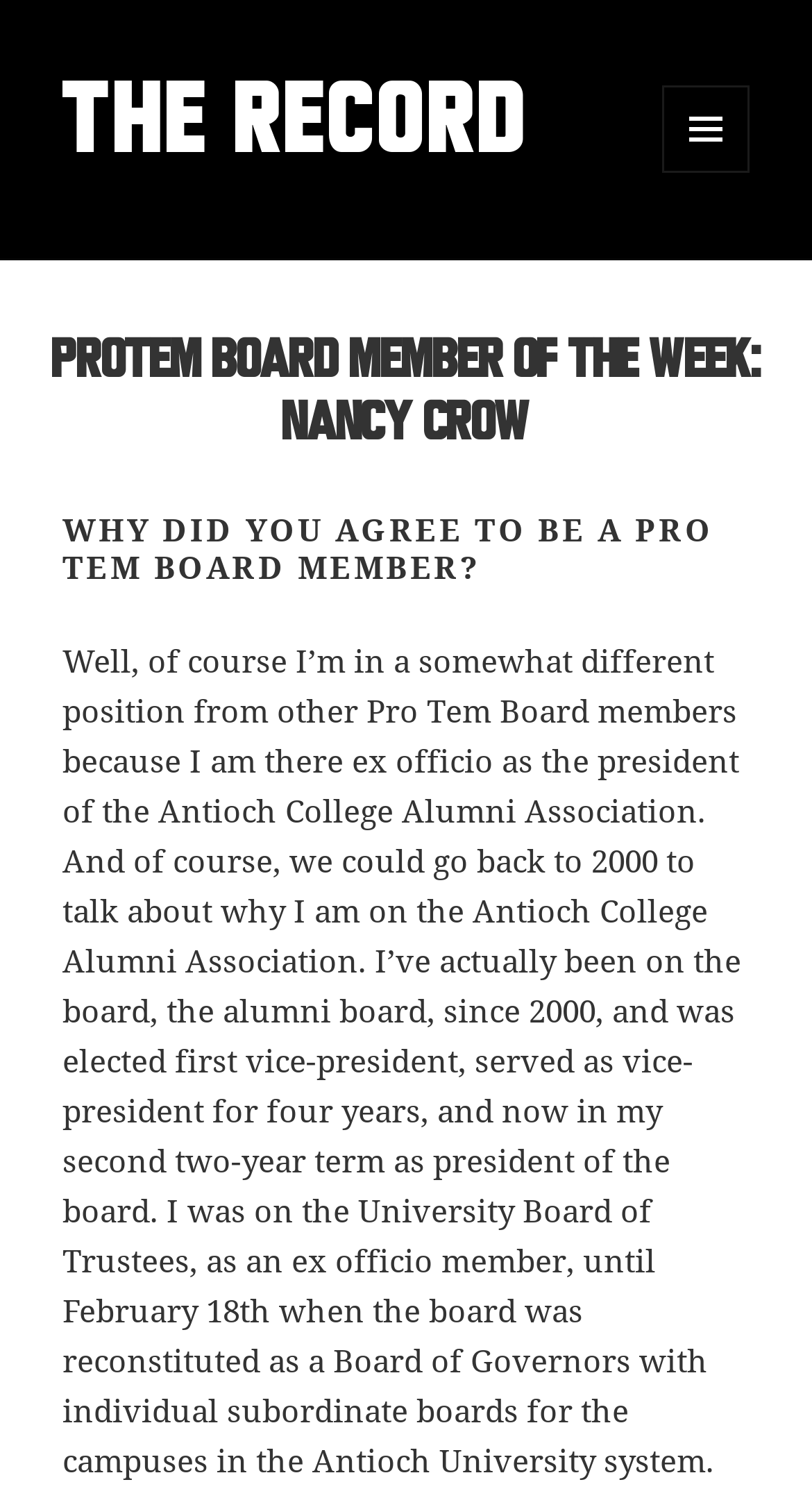Determine the bounding box coordinates in the format (top-left x, top-left y, bottom-right x, bottom-right y). Ensure all values are floating point numbers between 0 and 1. Identify the bounding box of the UI element described by: Menu and widgets

[0.815, 0.057, 0.923, 0.115]